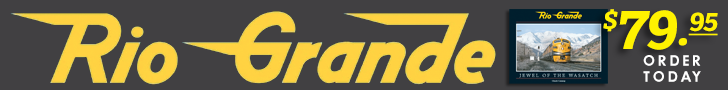Convey a rich and detailed description of the image.

The image features a vibrant advertisement for the "Rio Grande" merchandise, prominently displaying the brand name in bold, stylized yellow lettering against a dark background. Accompanying the text is an enticing offer for the book titled "Jewel of the Ranch," priced at $79.95, encouraging viewers to "Order Today." This promotional piece aims to capture the attention of railroad enthusiasts and collectors, highlighting the allure and history associated with the Rio Grande brand. The design effectively combines eye-catching colors and clear messaging to engage potential customers.